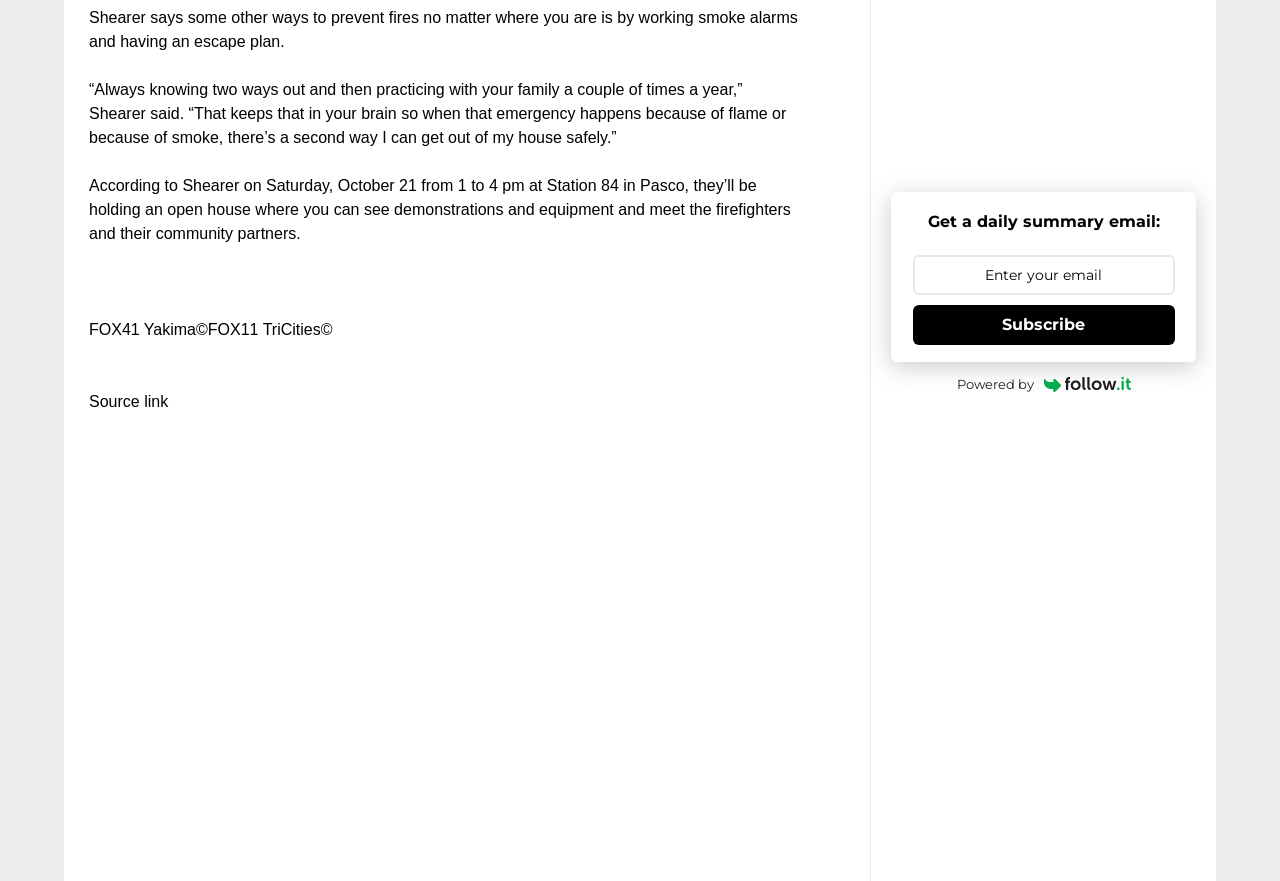Give a one-word or one-phrase response to the question:
Where is the open house event being held?

Station 84 in Pasco